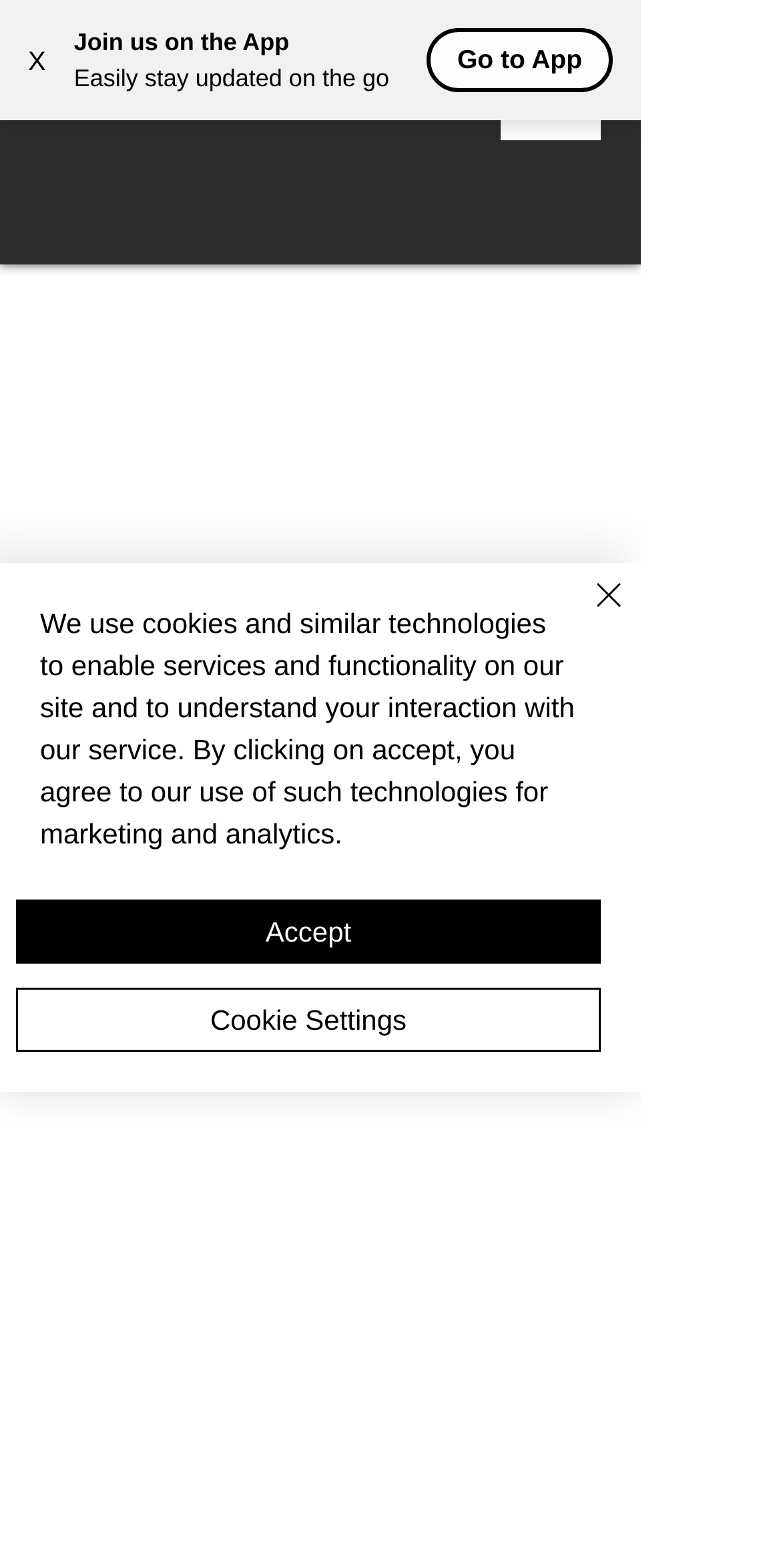Please indicate the bounding box coordinates of the element's region to be clicked to achieve the instruction: "Click the close button". Provide the coordinates as four float numbers between 0 and 1, i.e., [left, top, right, bottom].

[0.687, 0.364, 0.81, 0.425]